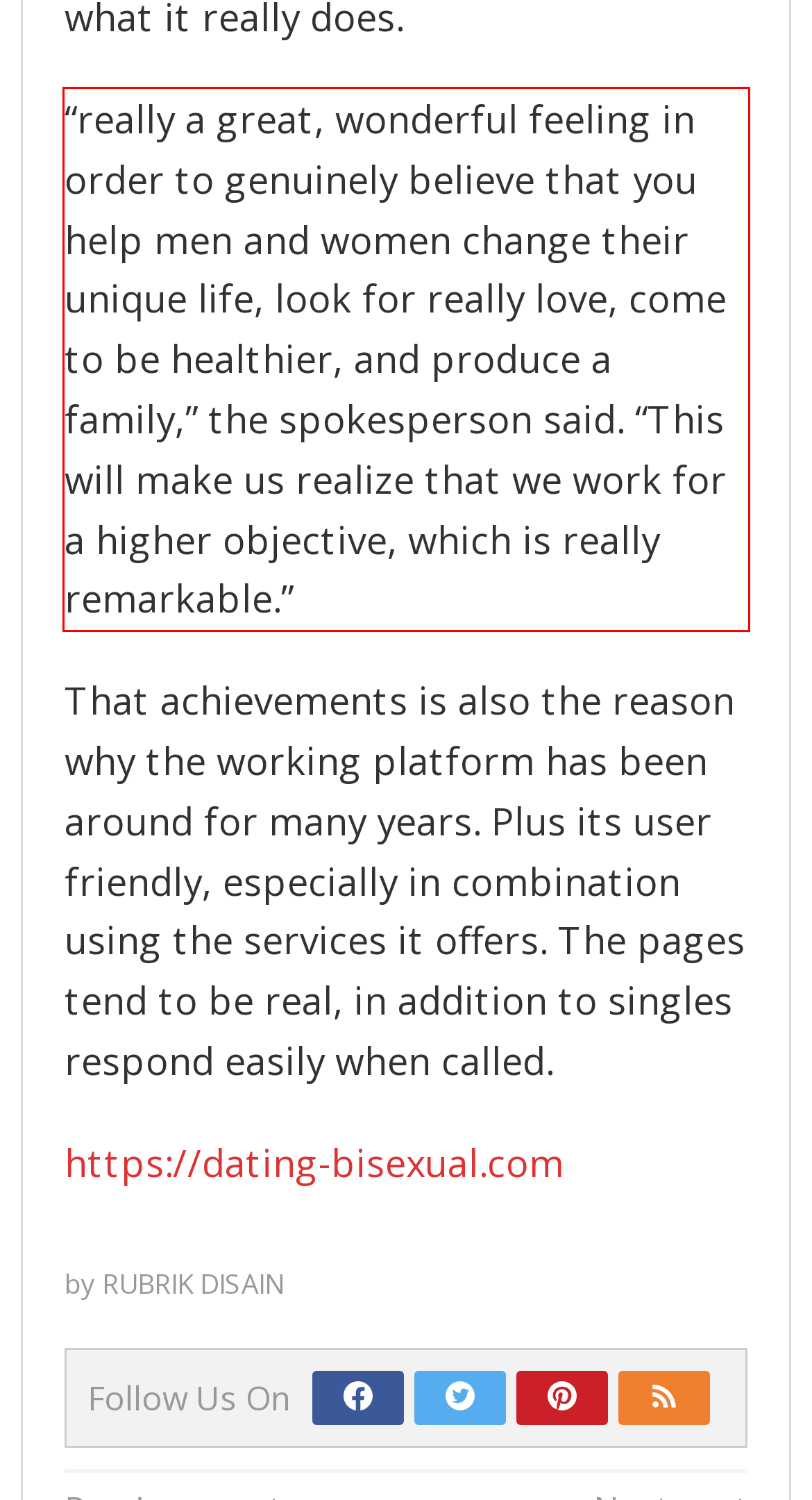Given a webpage screenshot, locate the red bounding box and extract the text content found inside it.

“really a great, wonderful feeling in order to genuinely believe that you help men and women change their unique life, look for really love, come to be healthier, and produce a family,” the spokesperson said. “This will make us realize that we work for a higher objective, which is really remarkable.”